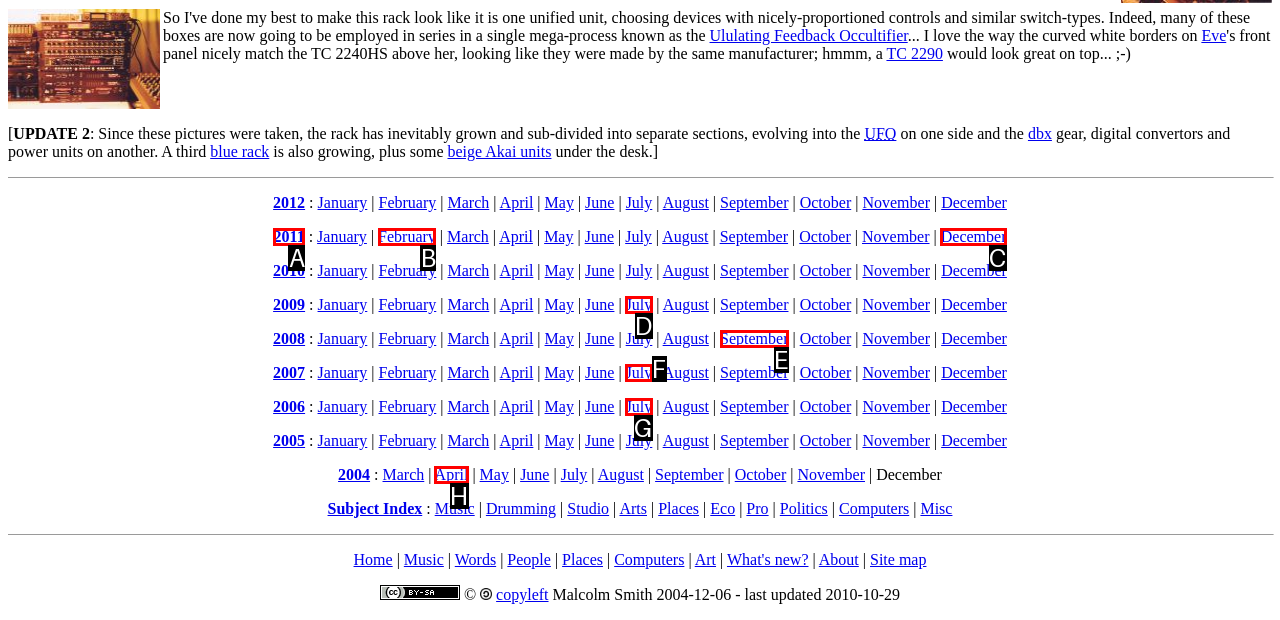Which HTML element fits the description: July? Respond with the letter of the appropriate option directly.

F